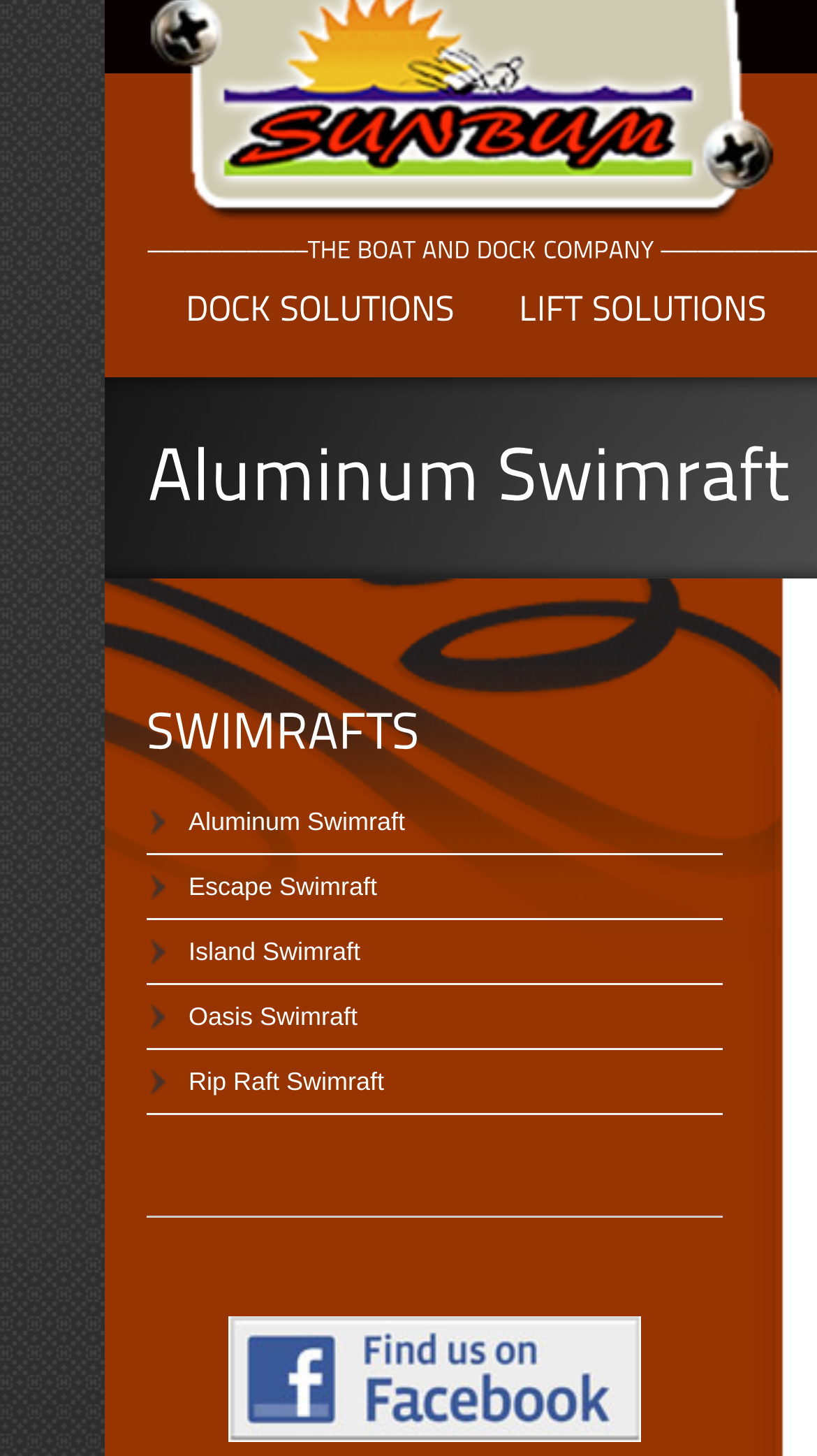Indicate the bounding box coordinates of the clickable region to achieve the following instruction: "Explore DOCK SOLUTIONS."

[0.19, 0.173, 0.597, 0.259]